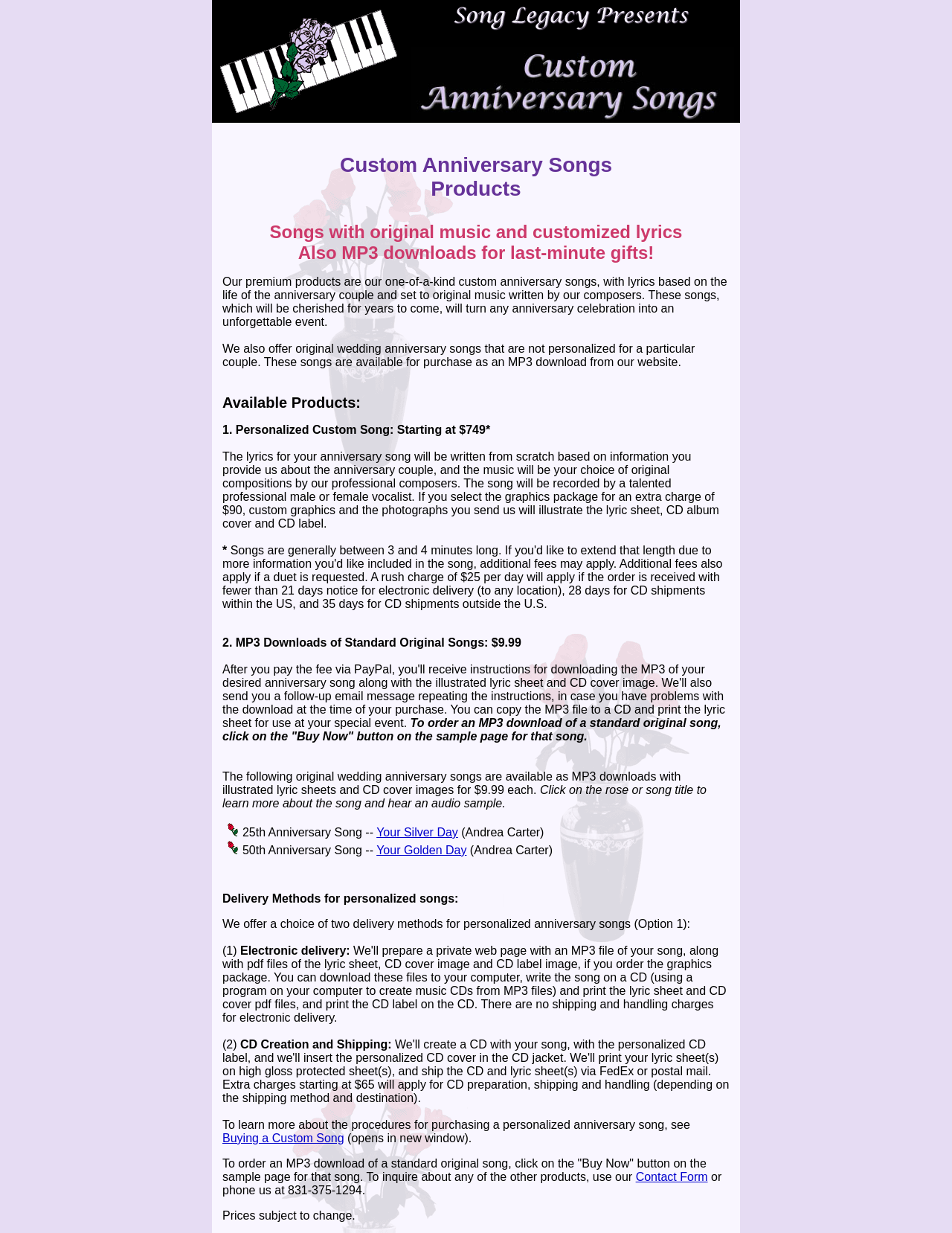Identify the bounding box coordinates for the region of the element that should be clicked to carry out the instruction: "Check the 'Delivery Methods for personalized songs:' text". The bounding box coordinates should be four float numbers between 0 and 1, i.e., [left, top, right, bottom].

[0.234, 0.724, 0.482, 0.734]